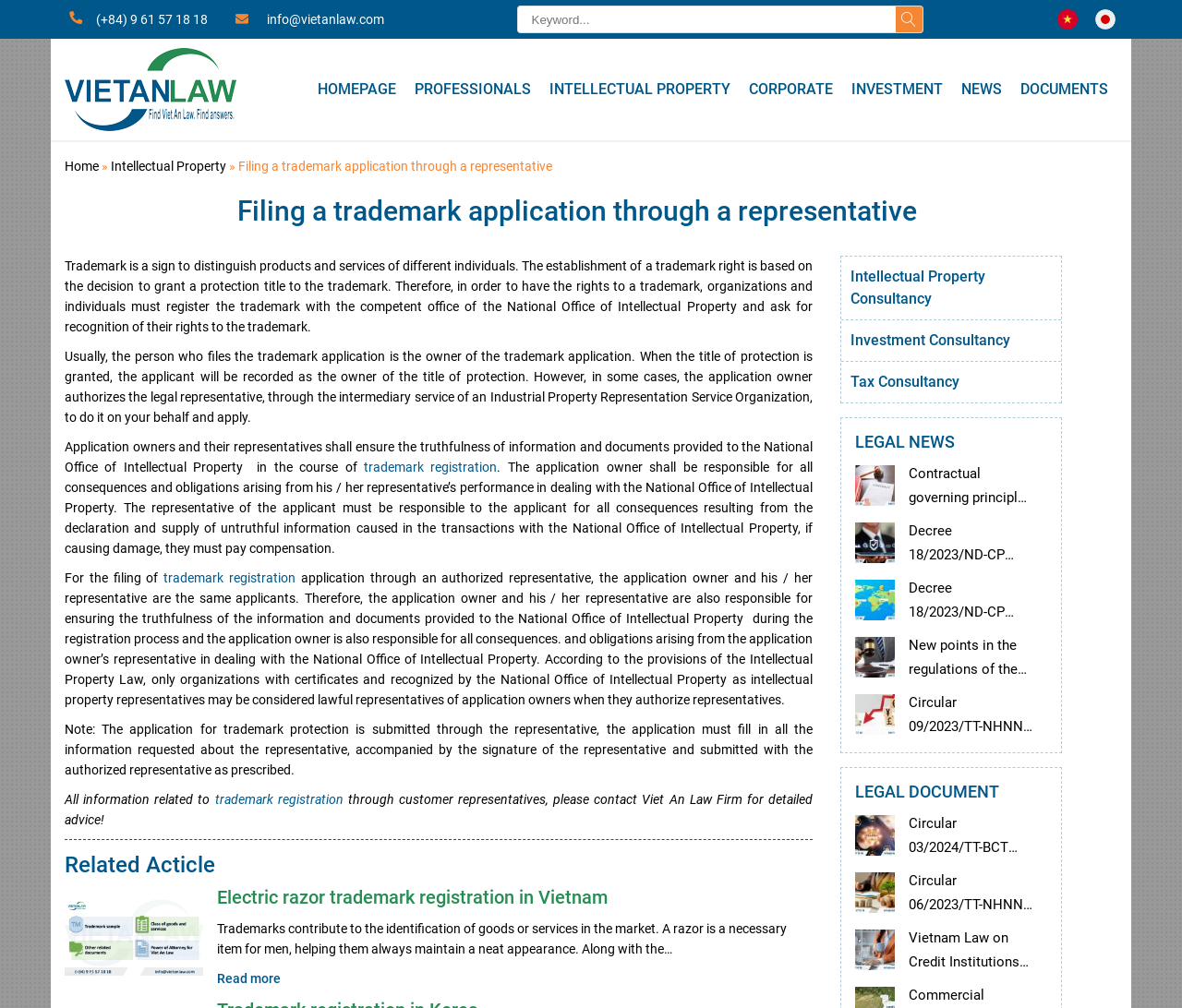Please give a short response to the question using one word or a phrase:
What is the phone number on the top left?

(+84) 9 61 57 18 18